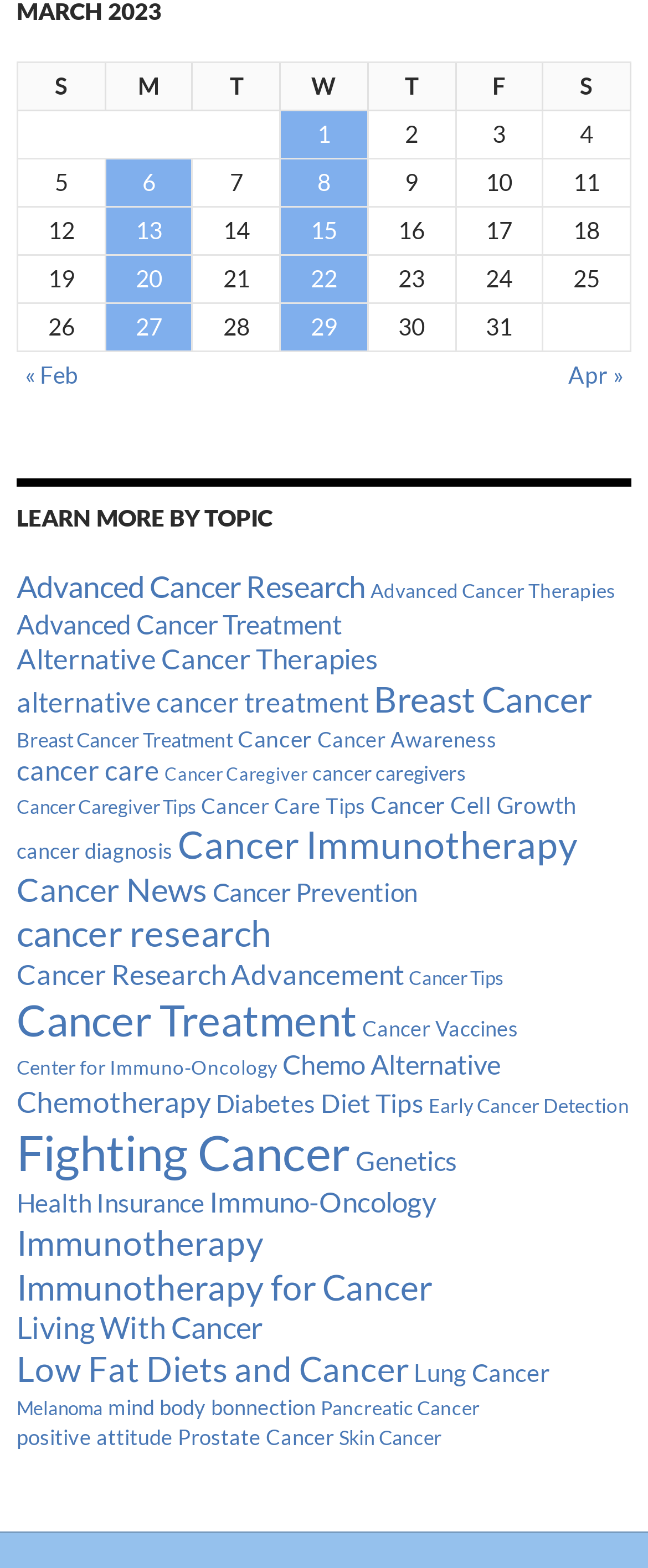How many topics are listed under 'Learn More by Topic'?
Give a single word or phrase answer based on the content of the image.

20